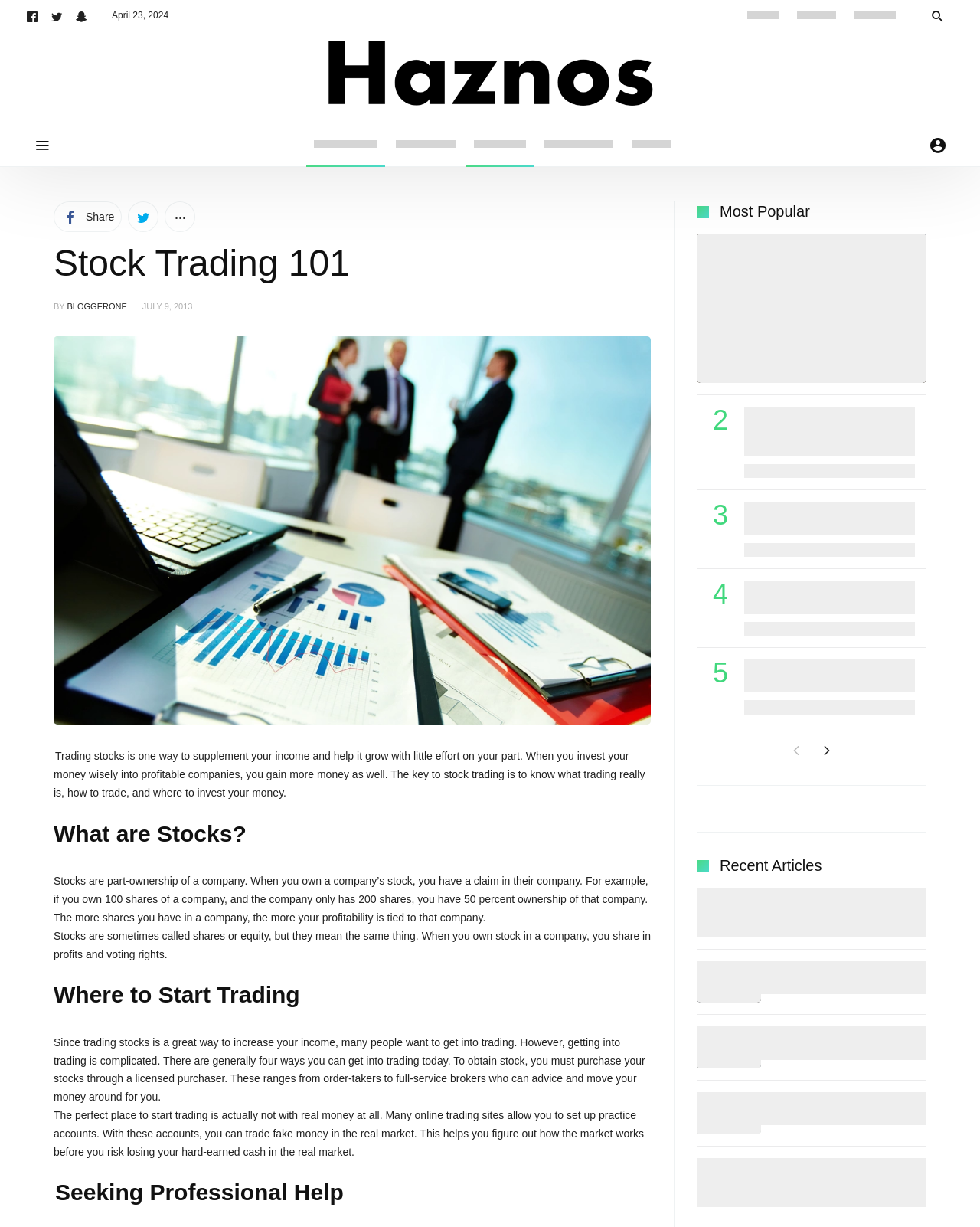Please give the bounding box coordinates of the area that should be clicked to fulfill the following instruction: "View the 'Most Popular' articles". The coordinates should be in the format of four float numbers from 0 to 1, i.e., [left, top, right, bottom].

[0.734, 0.164, 0.826, 0.181]